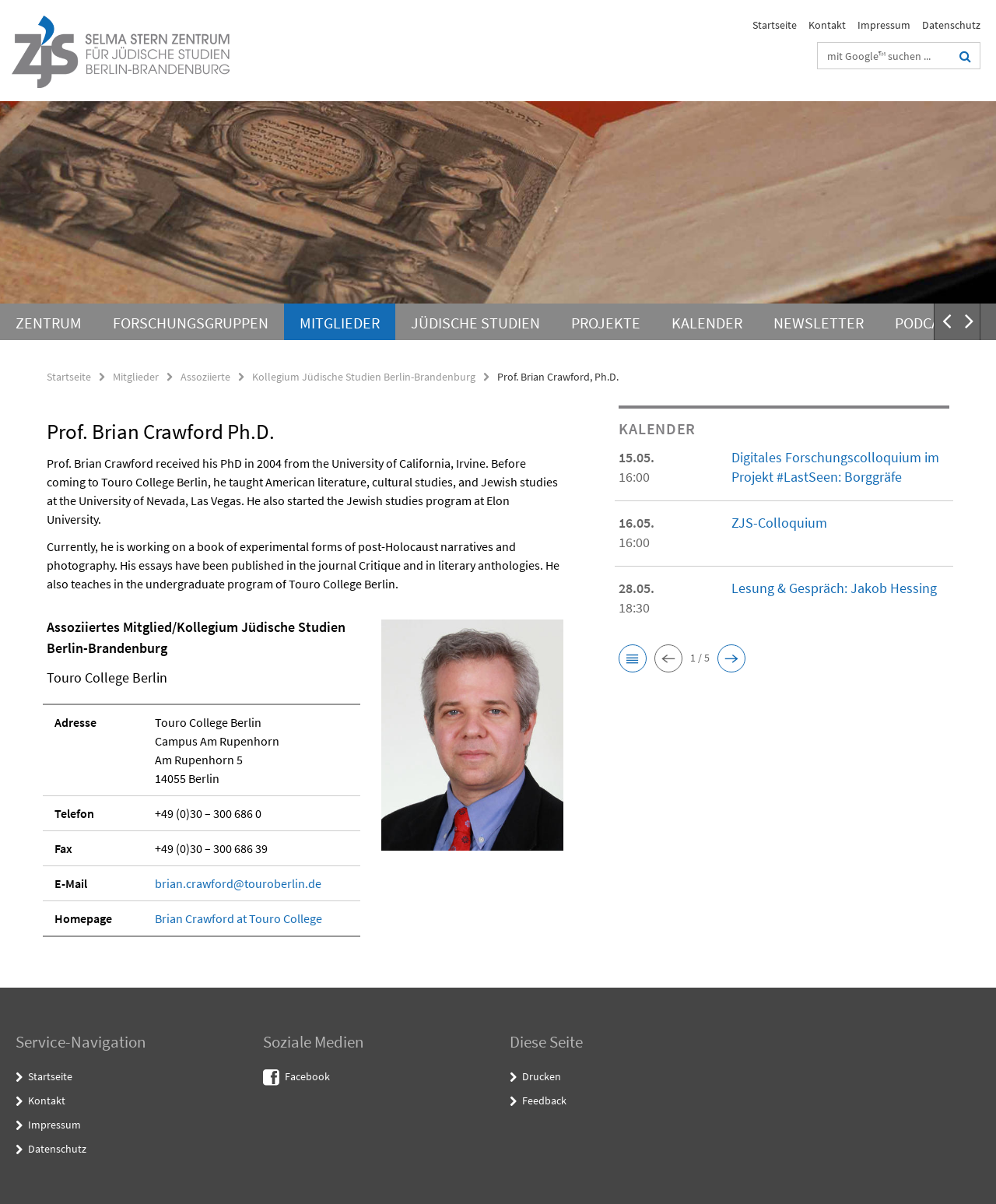What is the name of the professor?
Please respond to the question with a detailed and thorough explanation.

I found the answer by looking at the heading 'Prof. Brian Crawford Ph.D.' in the main section of the webpage, which indicates that the professor's name is Brian Crawford.